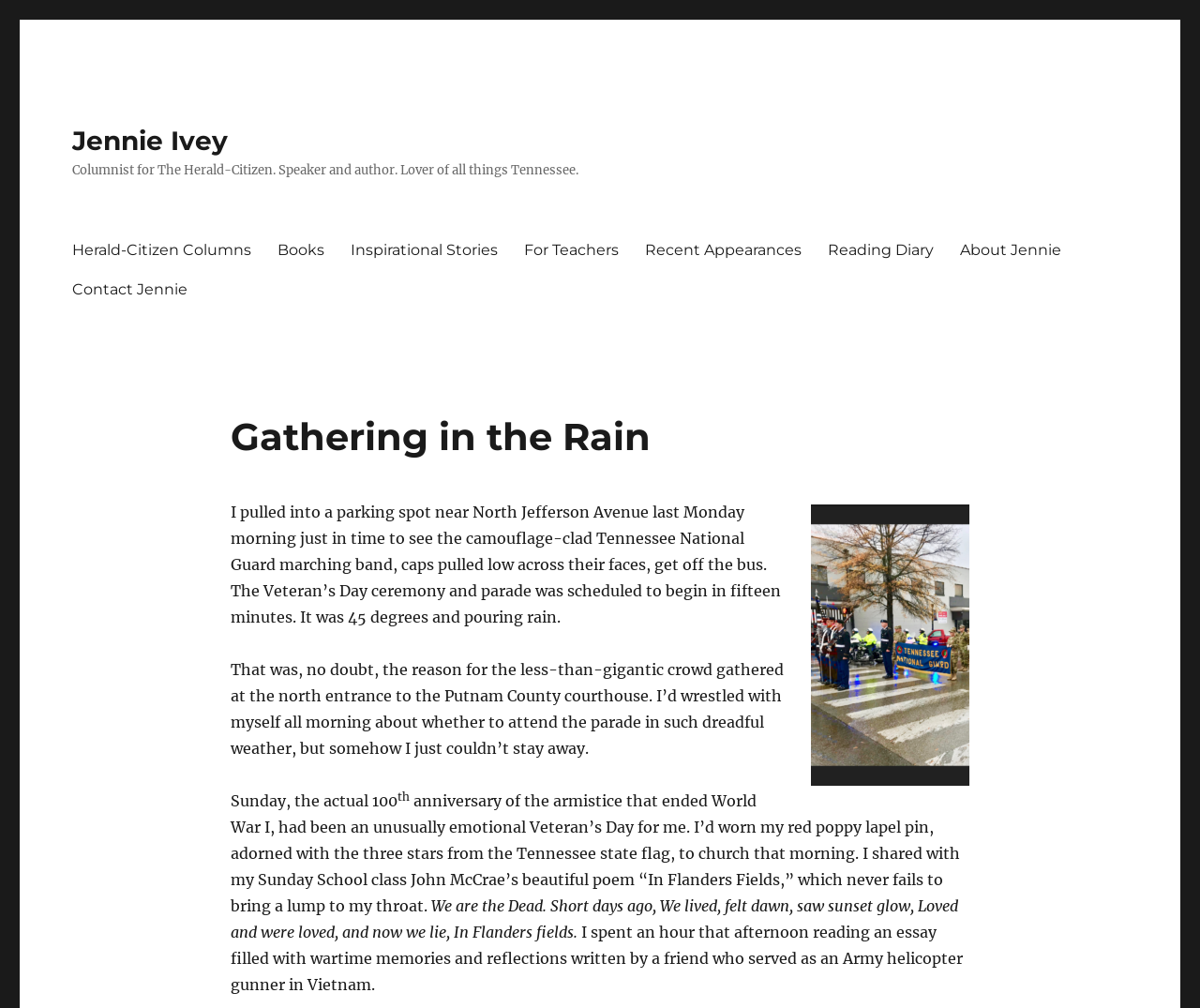Pinpoint the bounding box coordinates of the clickable element to carry out the following instruction: "Contact Us."

None